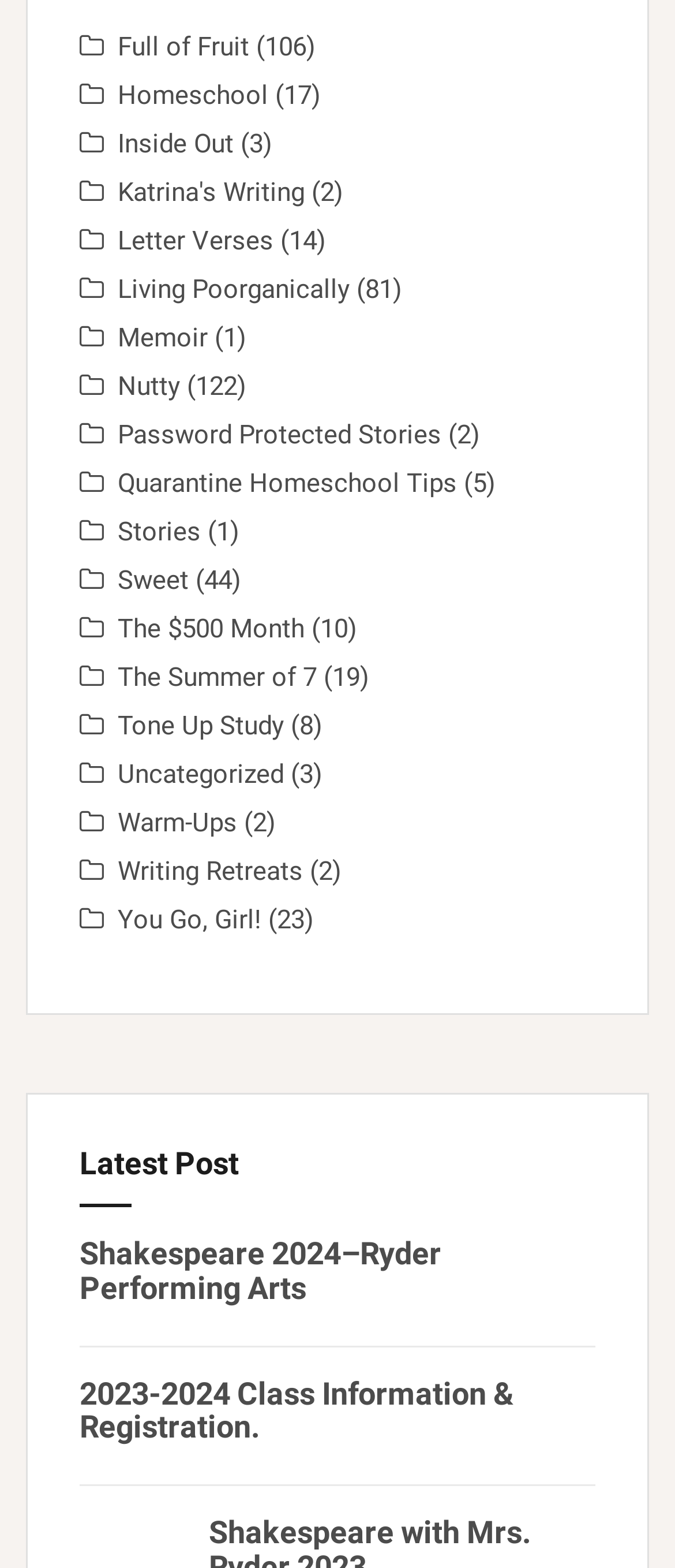Respond to the following question using a concise word or phrase: 
How many links are on this webpage?

24